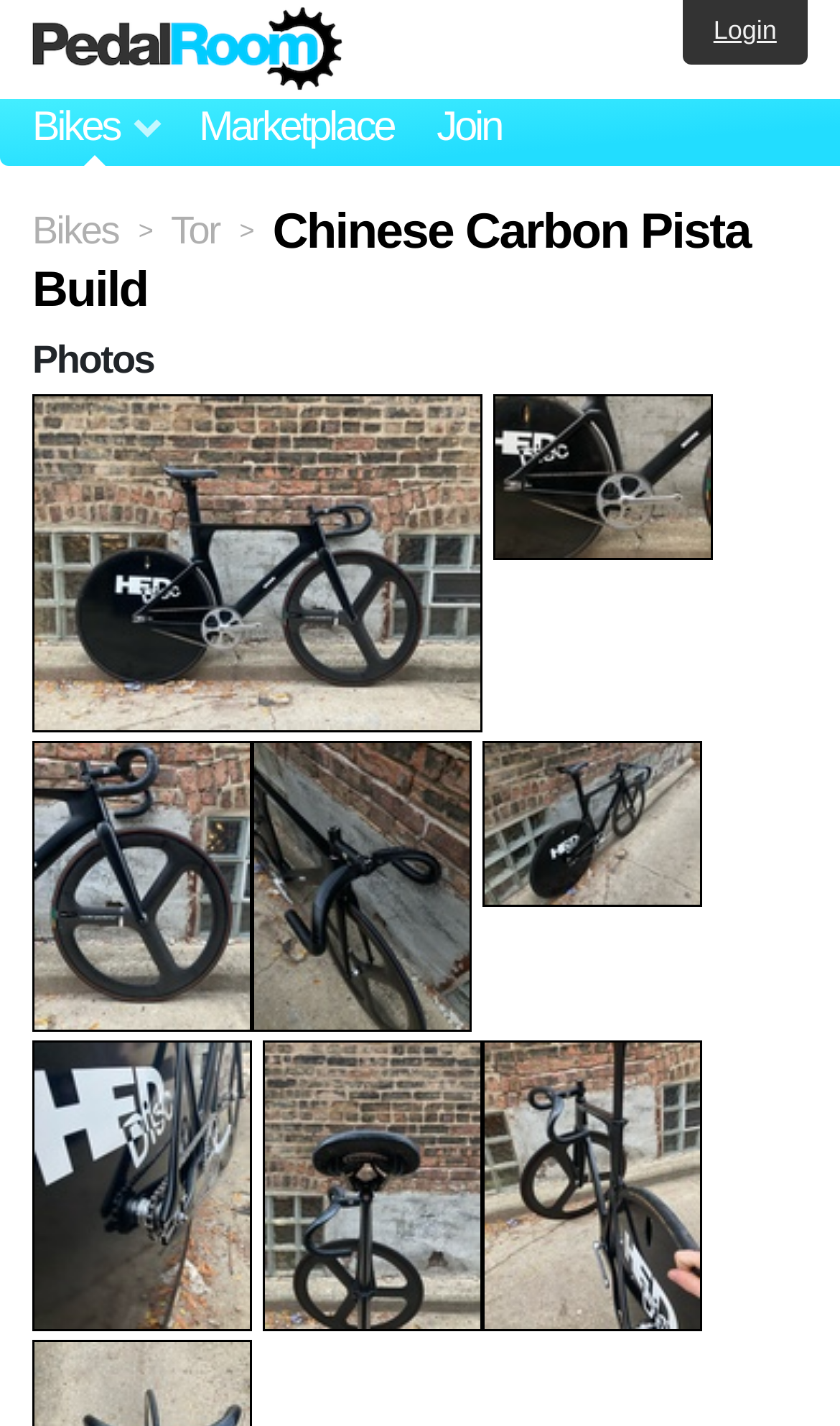Find the bounding box coordinates of the area that needs to be clicked in order to achieve the following instruction: "Navigate to the 'Marketplace'". The coordinates should be specified as four float numbers between 0 and 1, i.e., [left, top, right, bottom].

[0.196, 0.07, 0.51, 0.116]